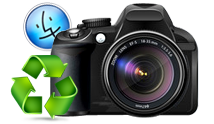Create a vivid and detailed description of the image.

The image features a DSLR camera alongside a recycling symbol and Apple's logo, symbolizing data recovery solutions for digital cameras. This visual represents the "Recover Mac for Digital Camera" software, which is designed to restore lost or mistakenly deleted photos and videos from digital cameras. Ideal for retrieving precious moments, such as birthday celebrations and weddings, this software aims to recover comprehensive lost data, helping users to reclaim their valuable memories with ease and efficiency.